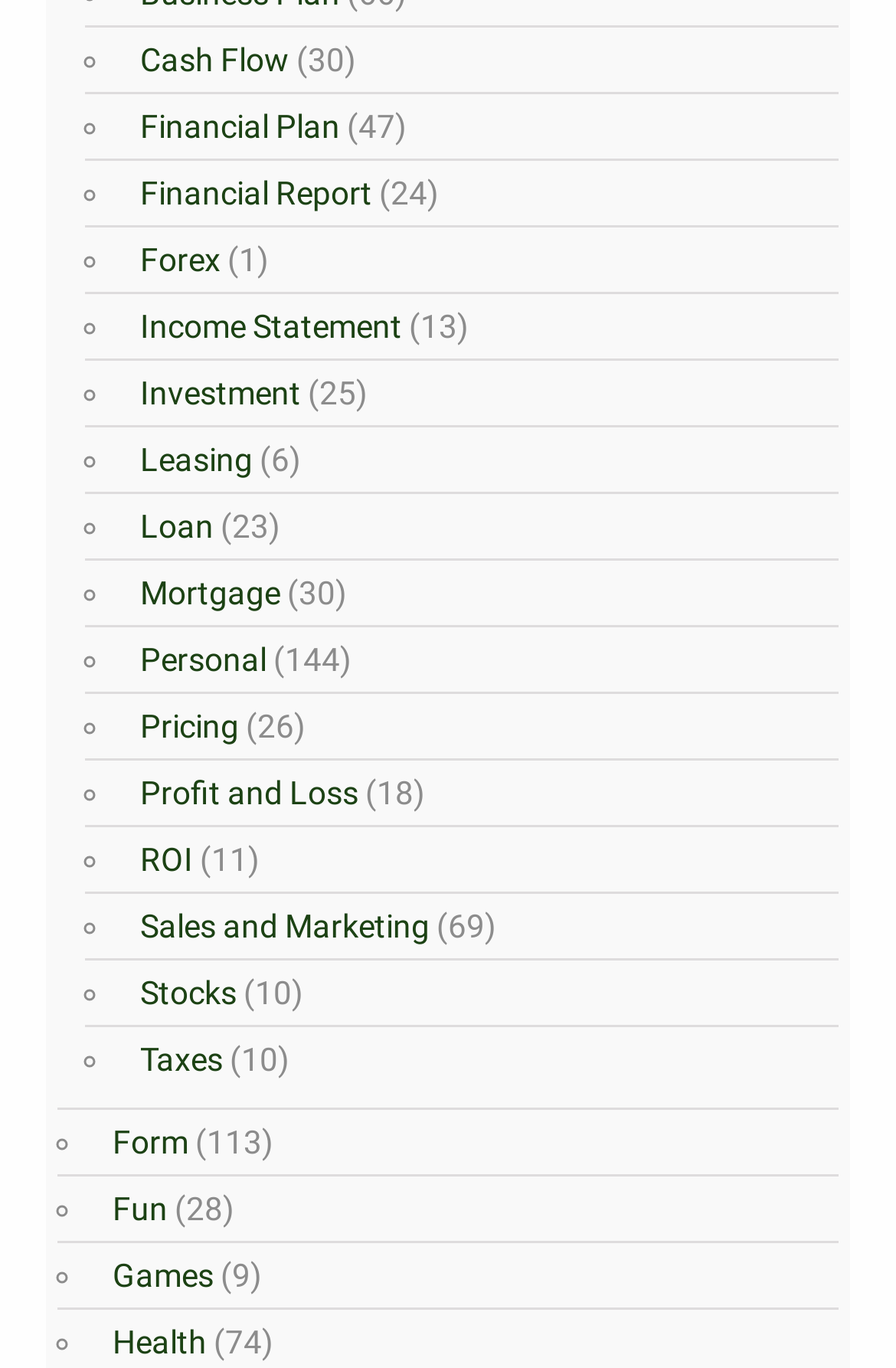Can you identify the bounding box coordinates of the clickable region needed to carry out this instruction: 'Explore Financial Plan'? The coordinates should be four float numbers within the range of 0 to 1, stated as [left, top, right, bottom].

[0.144, 0.08, 0.379, 0.107]